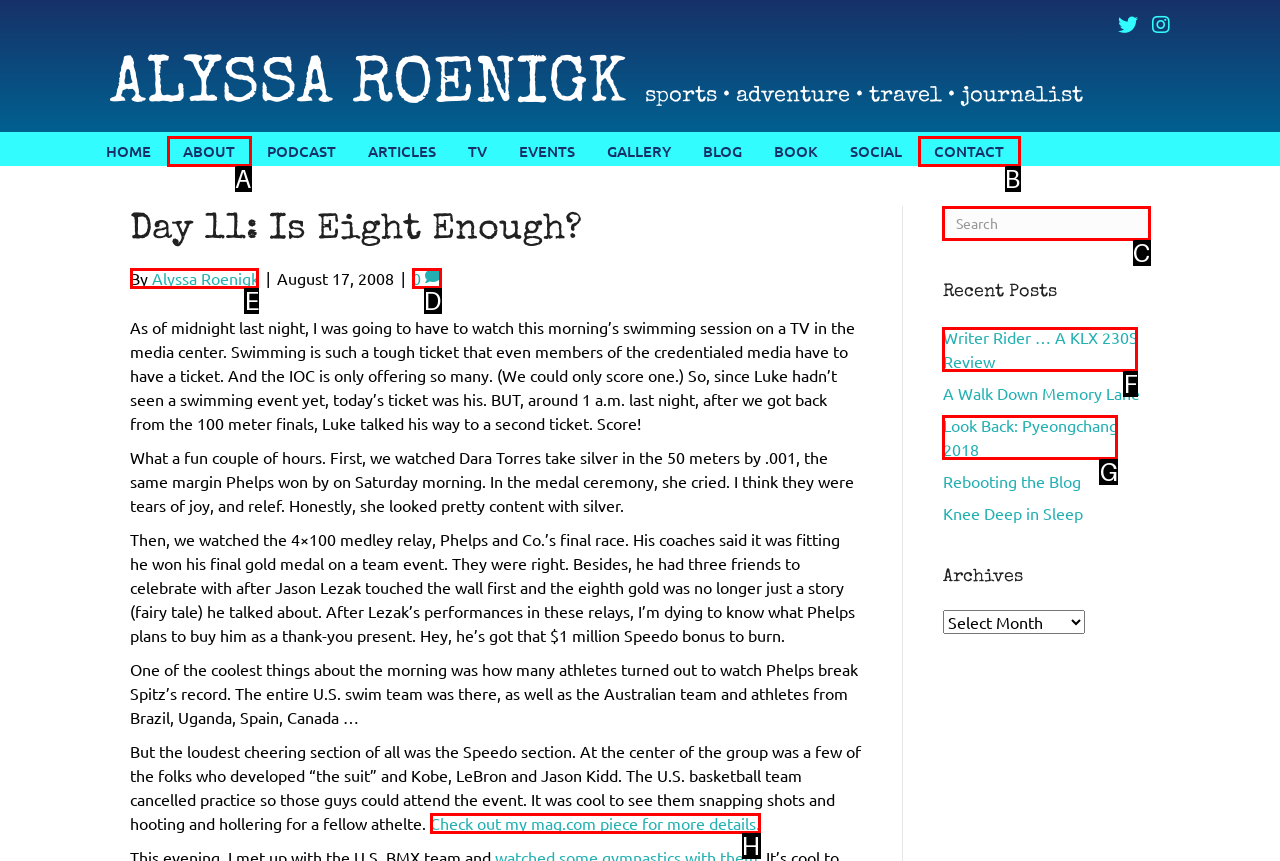Identify the correct HTML element to click to accomplish this task: Read the article by Alyssa Roenigk
Respond with the letter corresponding to the correct choice.

E